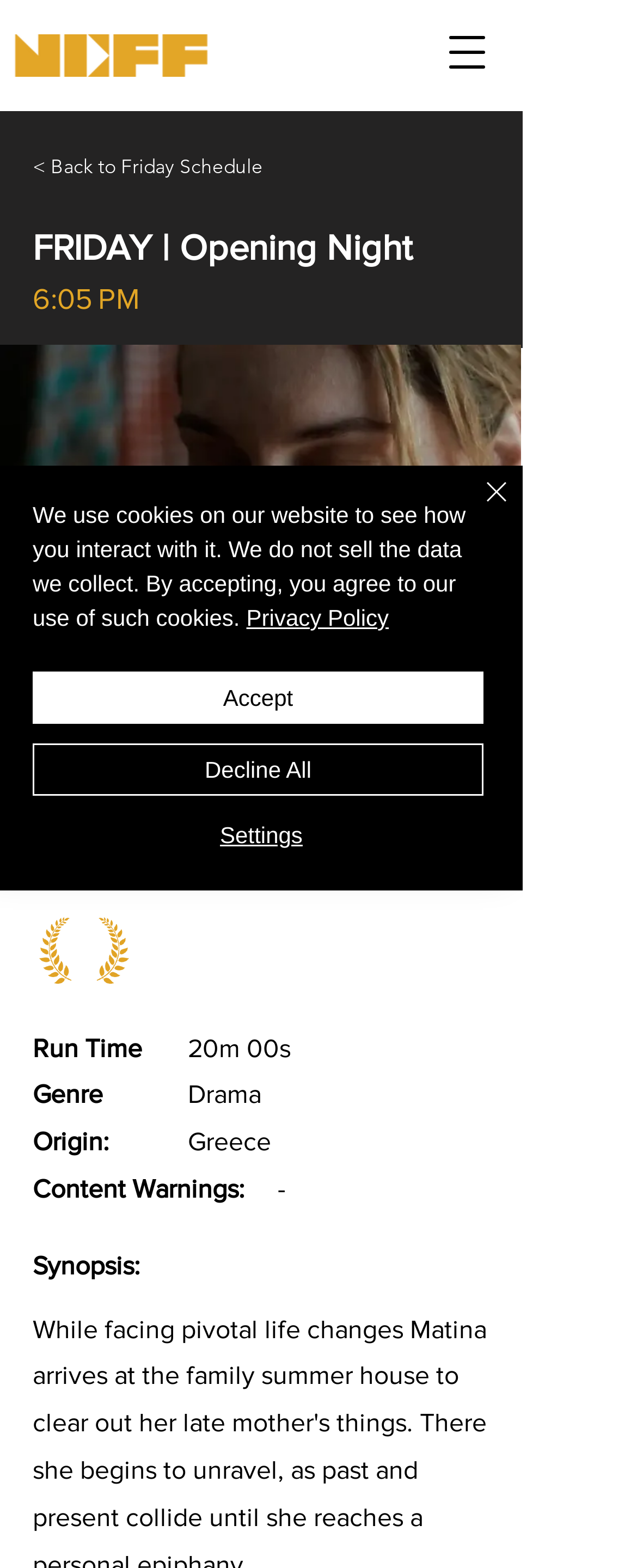Find the bounding box coordinates of the element you need to click on to perform this action: 'Go back to Friday Schedule'. The coordinates should be represented by four float values between 0 and 1, in the format [left, top, right, bottom].

[0.051, 0.084, 0.564, 0.128]